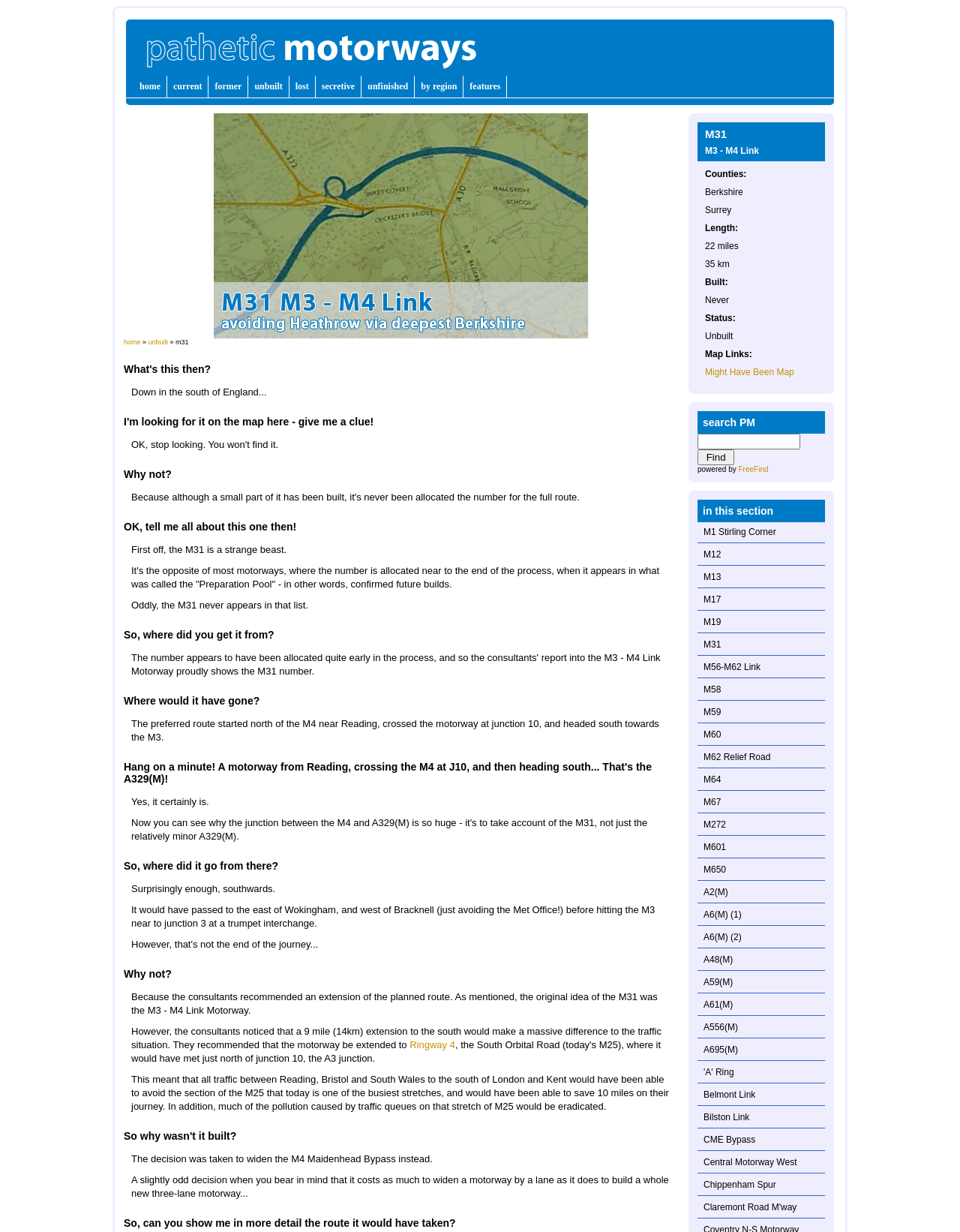Determine the bounding box coordinates in the format (top-left x, top-left y, bottom-right x, bottom-right y). Ensure all values are floating point numbers between 0 and 1. Identify the bounding box of the UI element described by: M601

[0.727, 0.68, 0.859, 0.697]